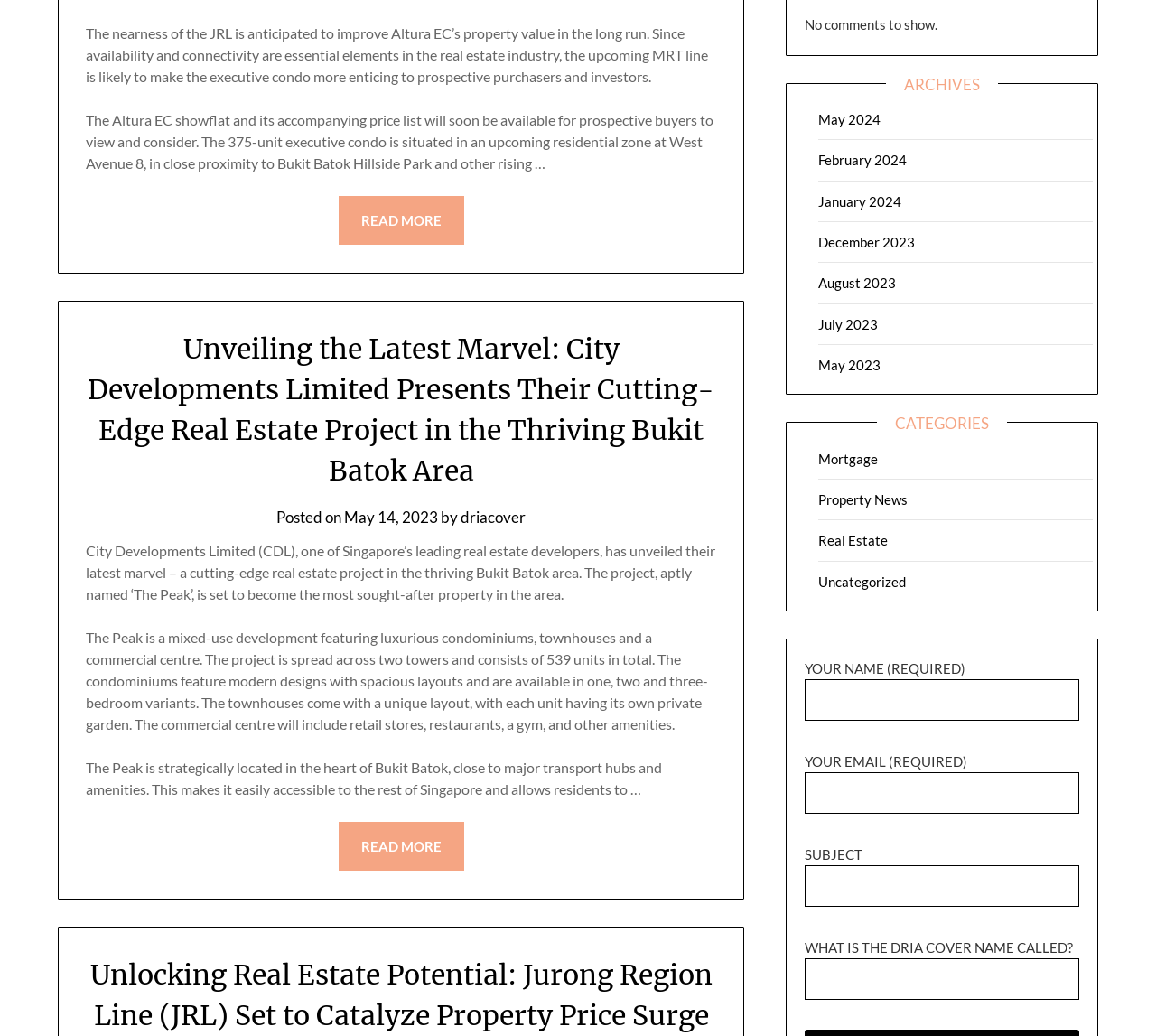From the webpage screenshot, predict the bounding box of the UI element that matches this description: "name="your-email"".

[0.696, 0.746, 0.934, 0.786]